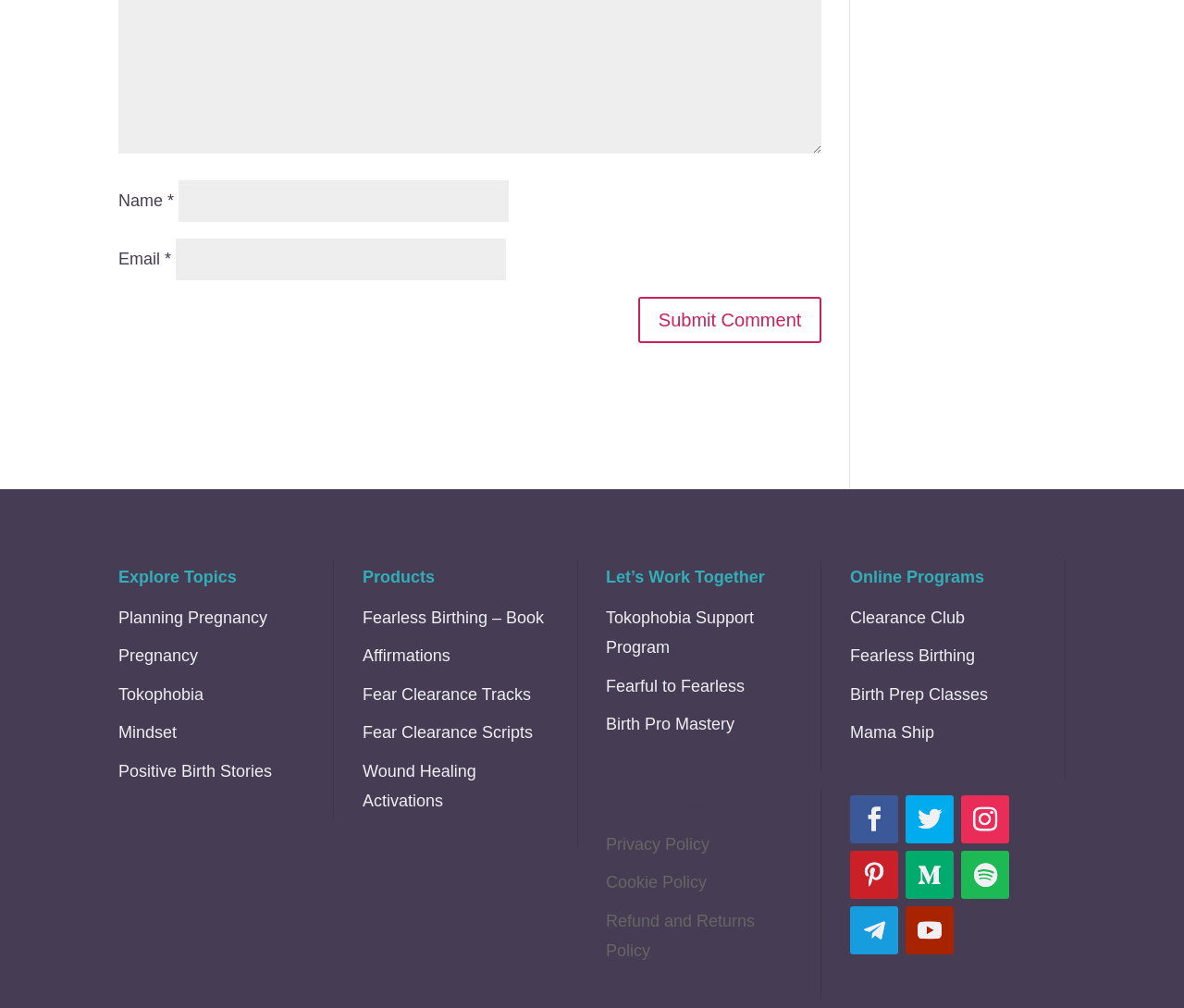Please identify the bounding box coordinates of the clickable area that will allow you to execute the instruction: "Explore Planning Pregnancy".

[0.1, 0.603, 0.226, 0.621]